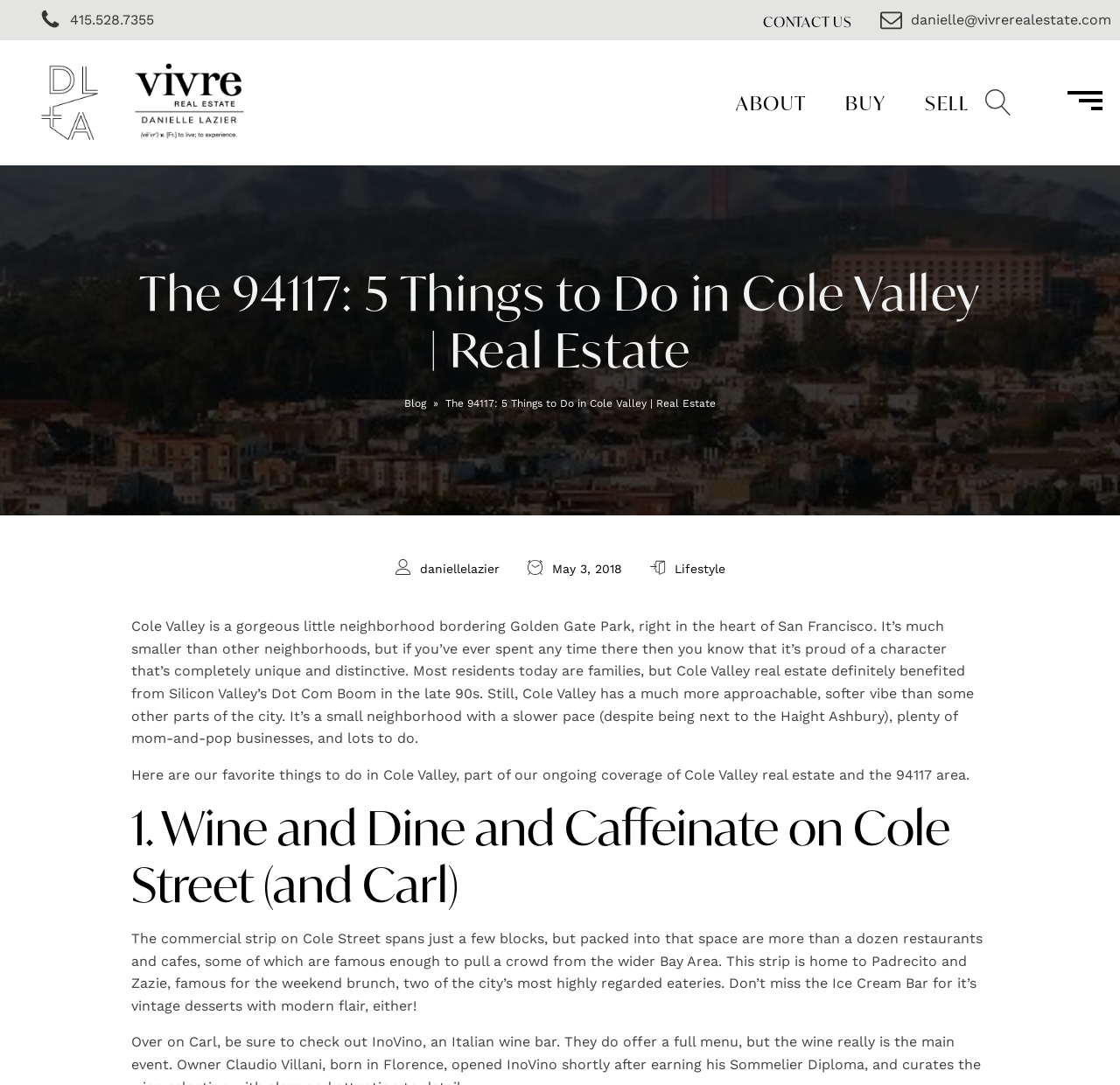Identify the bounding box of the HTML element described as: "Contact Us".

[0.681, 0.01, 0.761, 0.031]